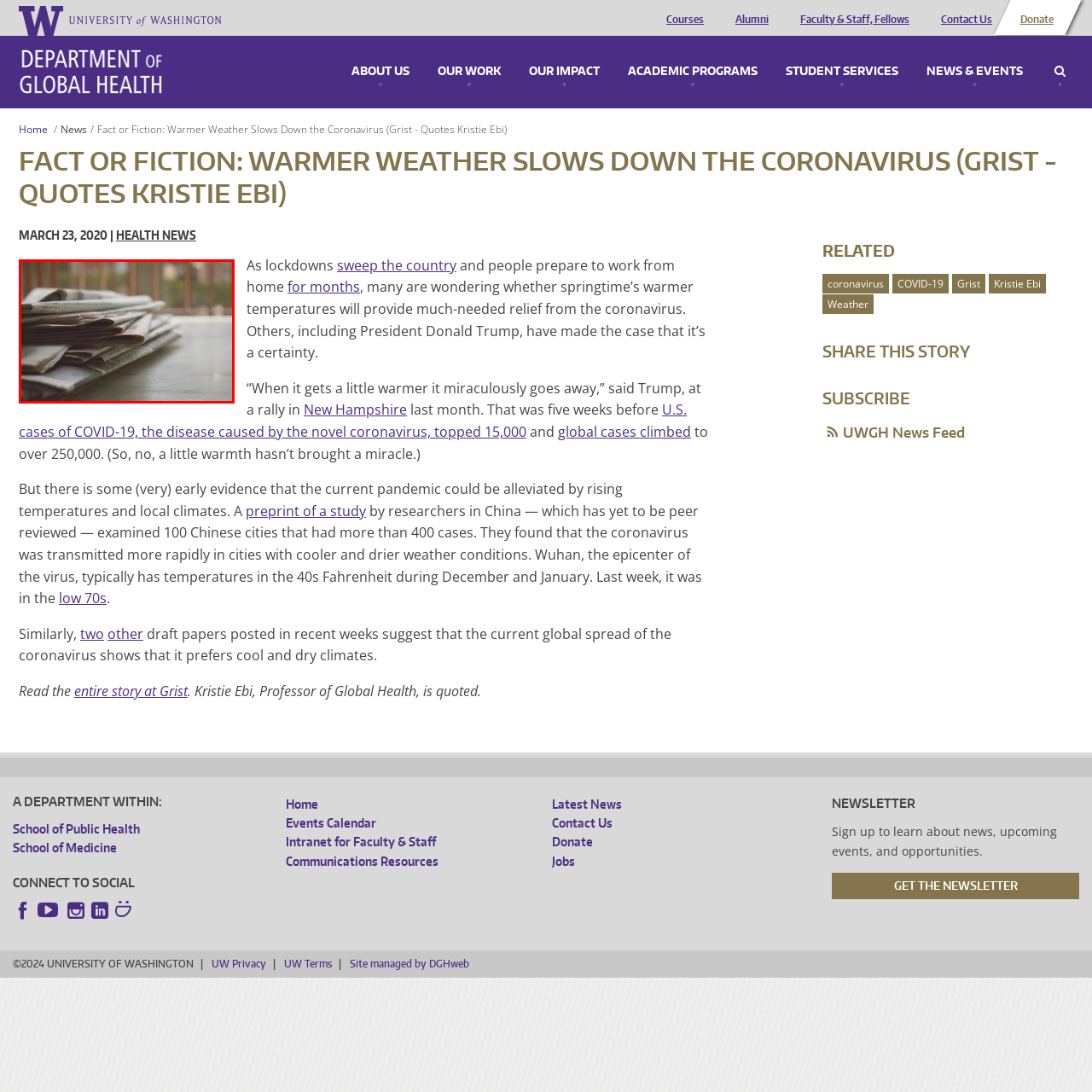Give an in-depth description of the scene depicted in the red-outlined box.

The image features a stack of newspapers, arranged casually on a flat surface. The newspapers, with their slightly wrinkled pages and varying degrees of openness, suggest a recent reading session, emphasizing the ongoing exploration of news and information. Soft natural light enhances the scene, casting gentle shadows and creating a cozy atmosphere. In the background, hints of greenery are visible, implying a comfortable indoor setting that fosters reflection and engagement with current events. This setting complements the theme of the associated article from the University of Washington's Department of Global Health, which discusses the potential impact of warmer weather on the spread of the coronavirus.